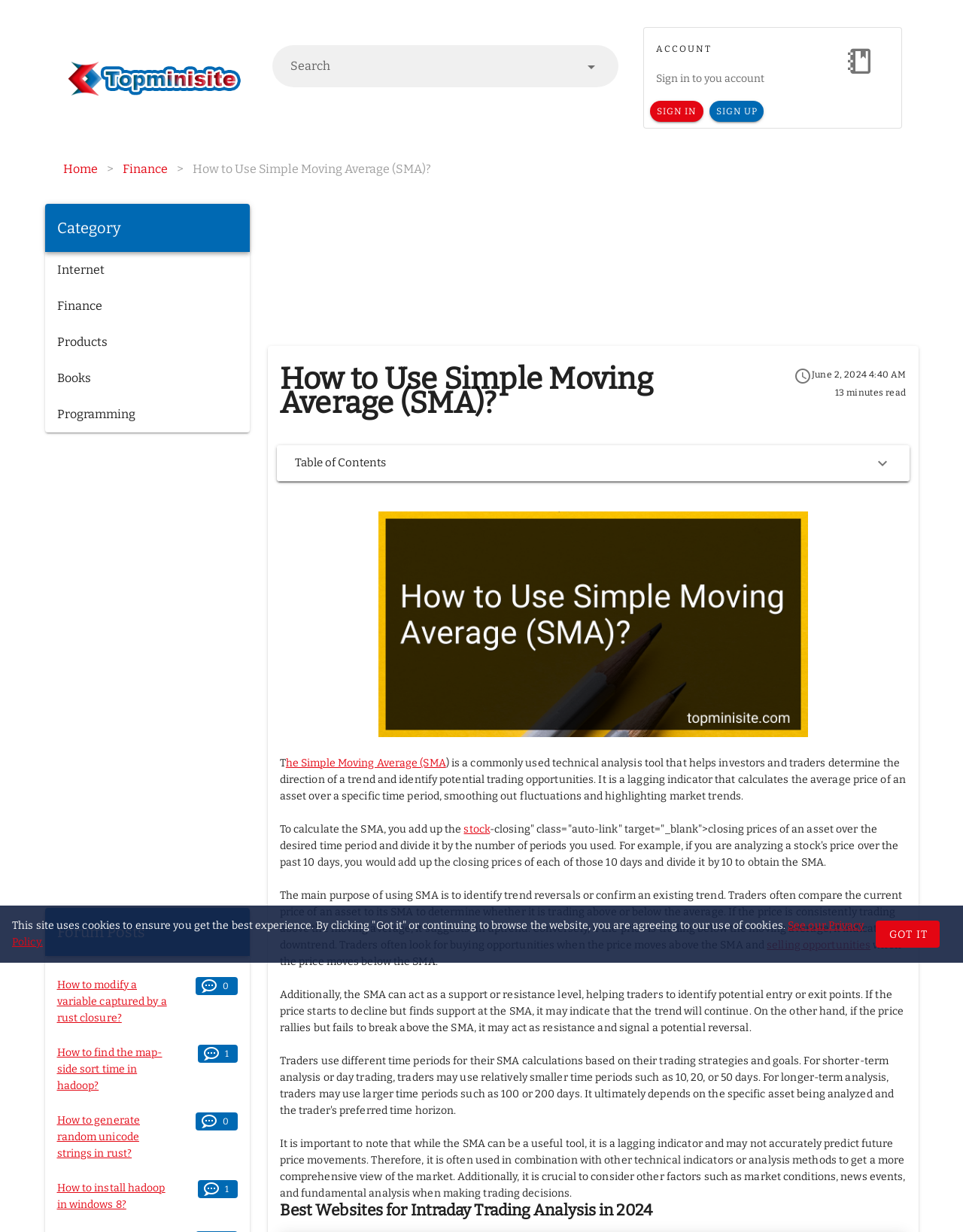Offer a detailed account of what is visible on the webpage.

This webpage is about learning how to effectively use the Simple Moving Average (SMA) in trading strategies. At the top left, there is a link to "Top Mini Sites" accompanied by an image. Next to it, there is a search bar with a combobox and a textbox. On the top right, there are links to "ACCOUNT", "Sign in to your account", "SIGN IN", and "SIGN UP".

Below the top section, there is a navigation menu with links to "Home", "Finance", and the current page "How to Use Simple Moving Average (SMA)?". On the left side, there is a category section with links to "Internet", "Finance", "Products", "Books", and "Programming". There is also an advertisement iframe below the category section.

The main content of the page starts with a heading "How to Use Simple Moving Average (SMA)?" followed by a time stamp "June 2, 2024 4:40 AM" and a text "13 minutes read". There is a button "Table of Contents" on the right side. Below the heading, there is an image related to SMA.

The main article explains what SMA is, how to calculate it, and its main purpose in identifying trend reversals or confirming an existing trend. The article also discusses the limitations of SMA and the importance of considering other factors when making trading decisions.

At the bottom of the page, there is a section titled "Best Websites for Intraday Trading Analysis in 2024". There is also a cookie policy notification at the bottom left with a link to the Privacy Policy and a "GOT IT" button.